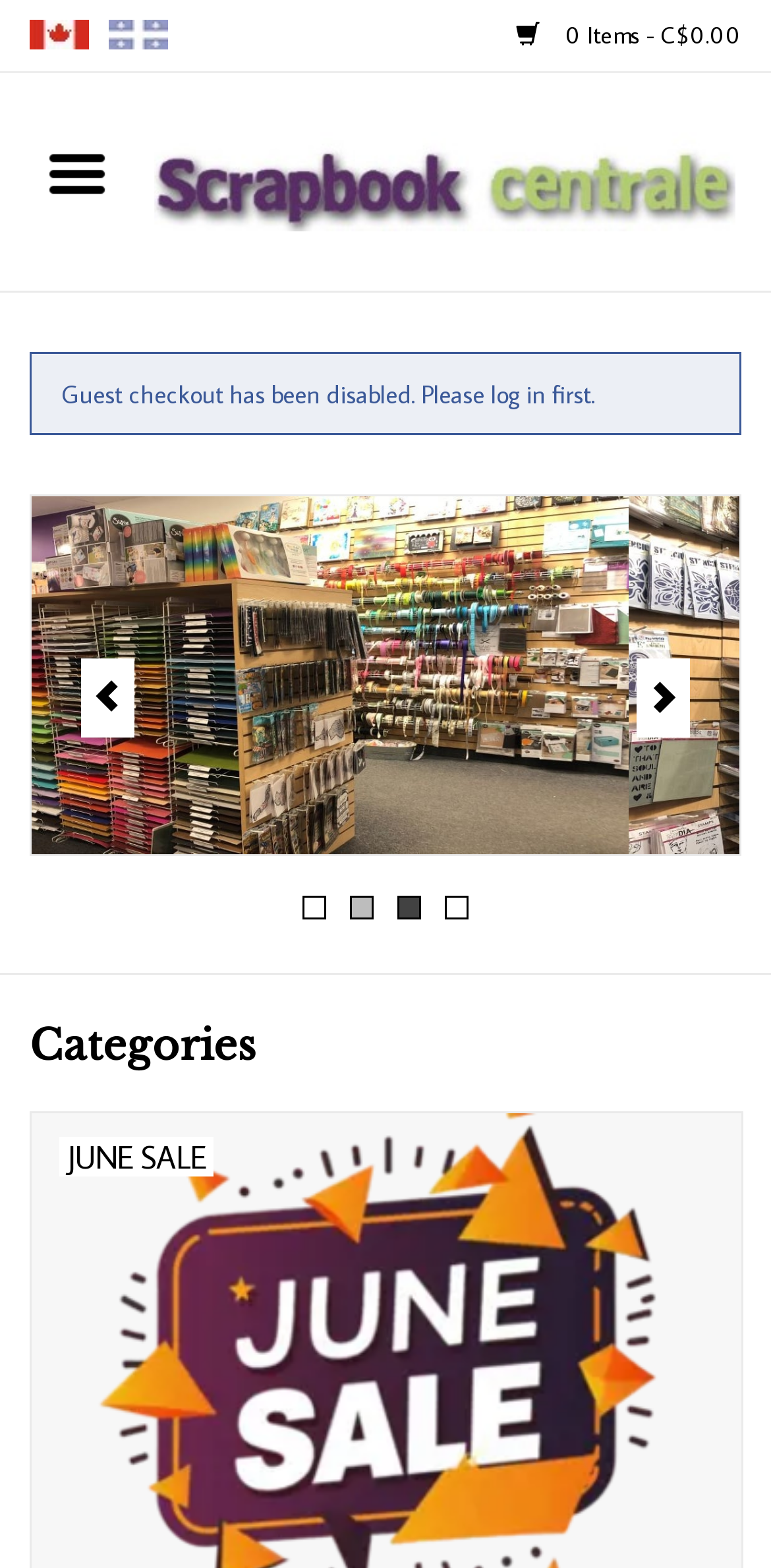Determine the bounding box for the described UI element: "parent_node: 1234 title="Previous"".

[0.105, 0.419, 0.174, 0.47]